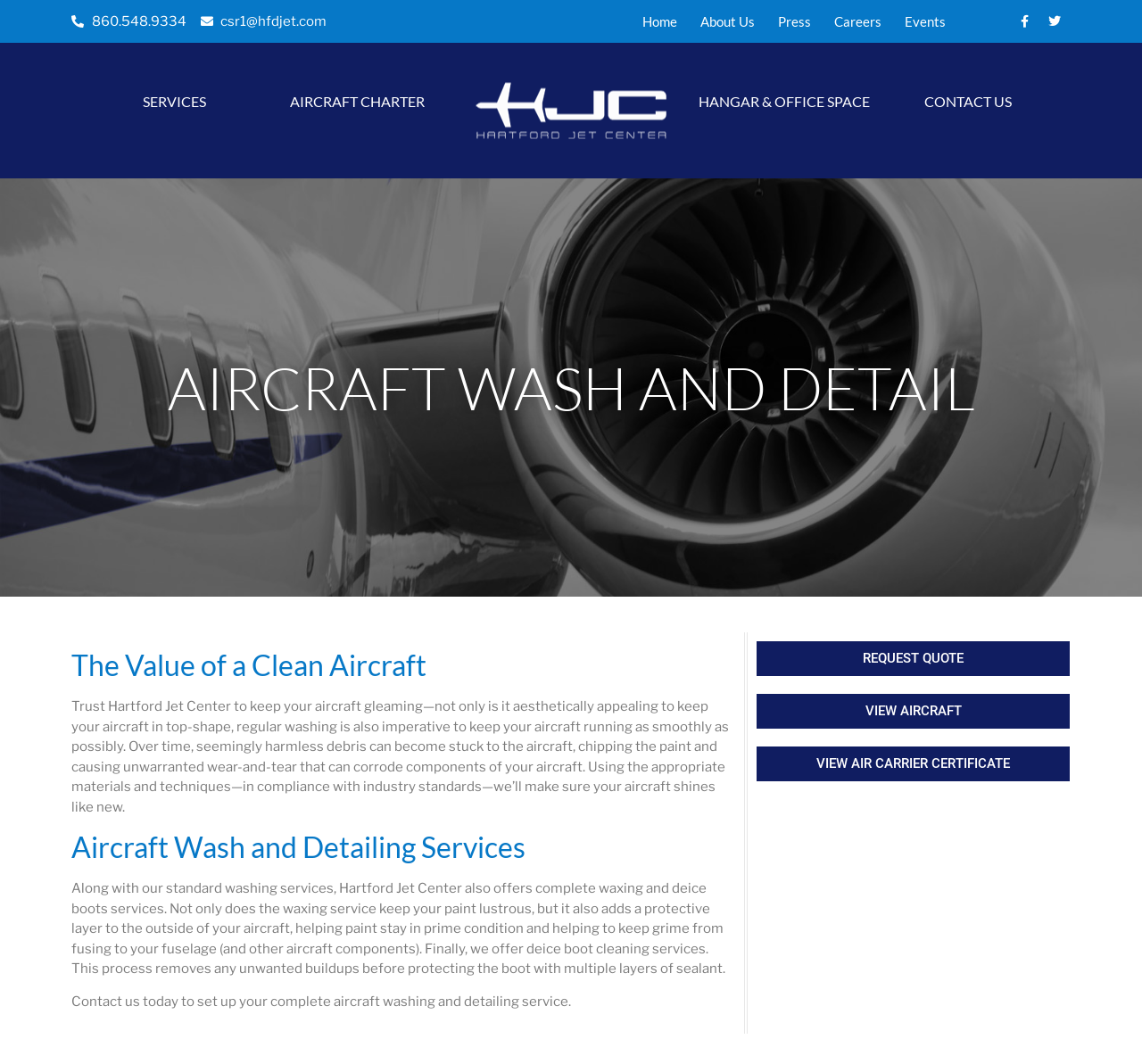Identify the main heading from the webpage and provide its text content.

AIRCRAFT WASH AND DETAIL